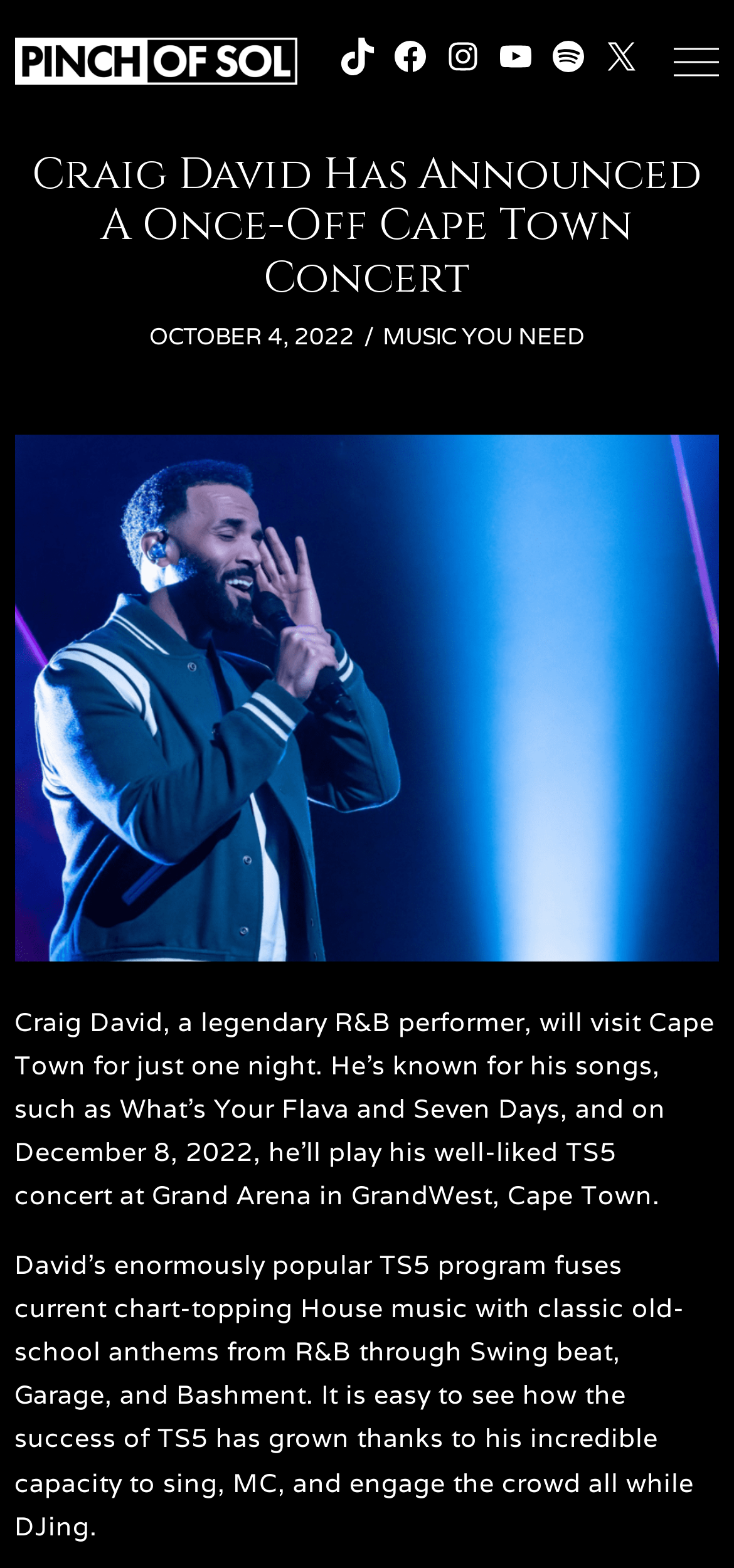Pinpoint the bounding box coordinates of the area that must be clicked to complete this instruction: "Click the Spotify link".

[0.749, 0.024, 0.8, 0.048]